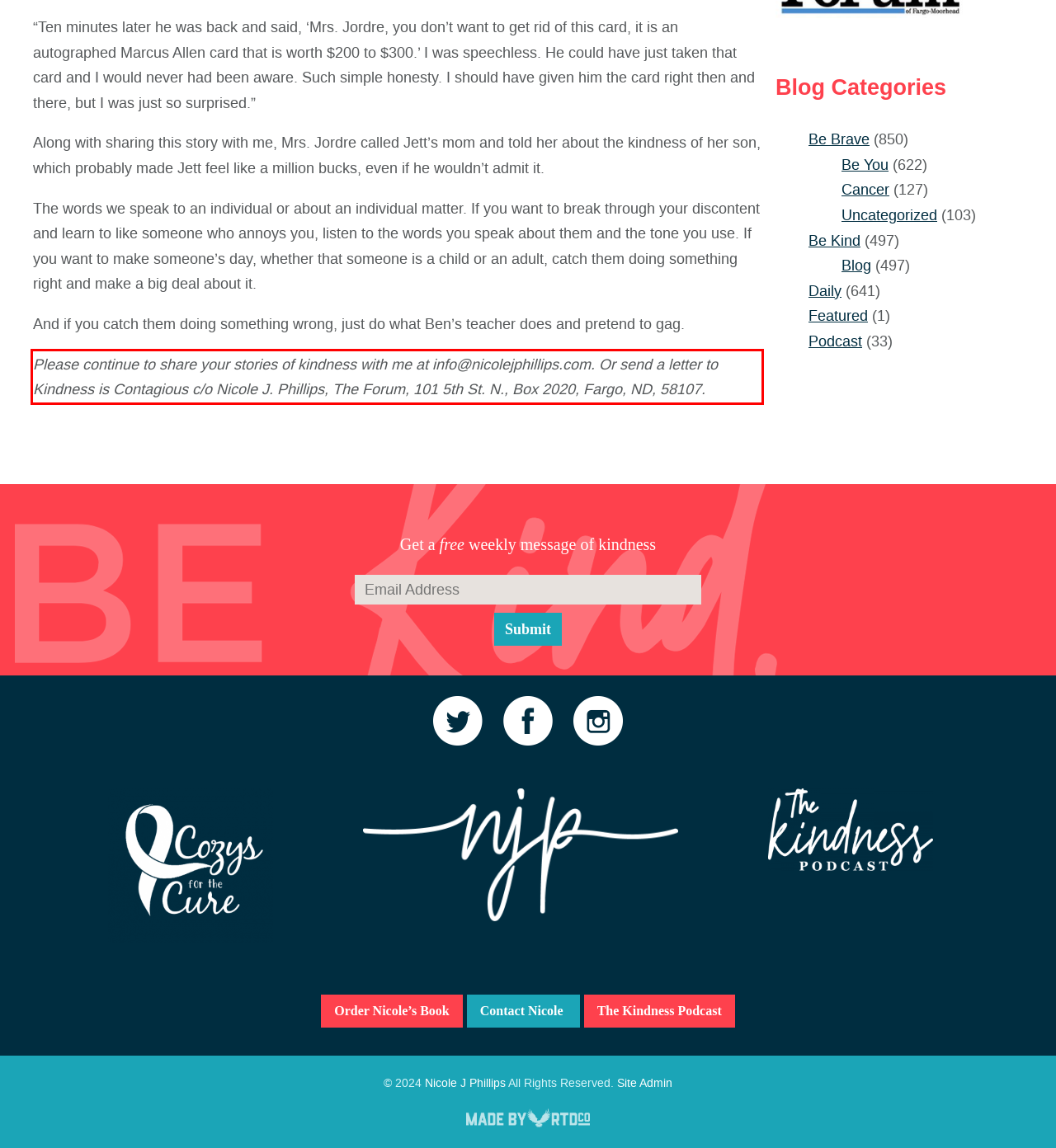You are given a screenshot with a red rectangle. Identify and extract the text within this red bounding box using OCR.

Please continue to share your stories of kindness with me at info@nicolejphillips.com. Or send a letter to Kindness is Contagious c/o Nicole J. Phillips, The Forum, 101 5th St. N., Box 2020, Fargo, ND, 58107.